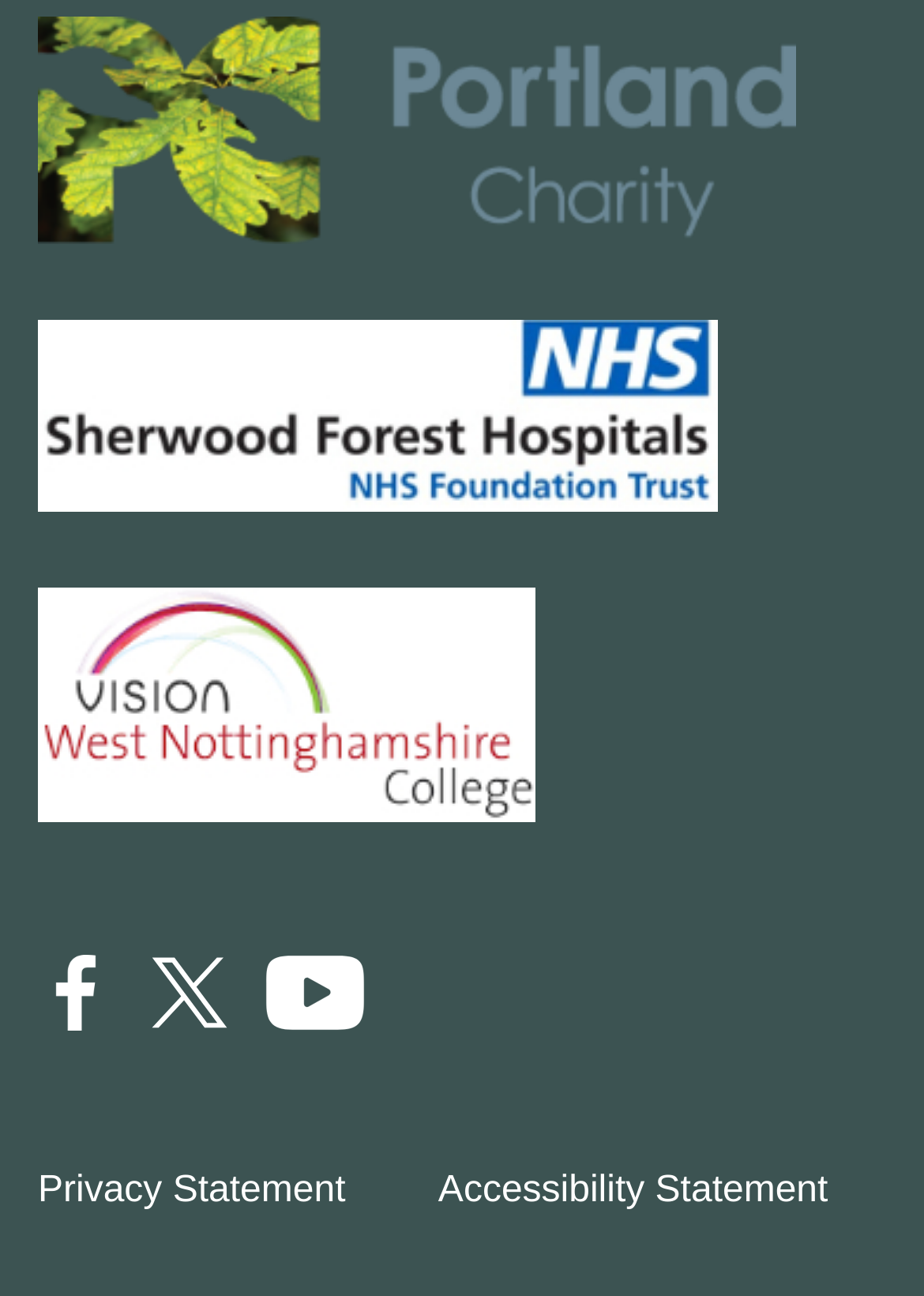How many social media links are there?
Kindly give a detailed and elaborate answer to the question.

I looked for links with social media icons and found only one, which is the Facebook link. There may be other links, but they do not have social media icons.